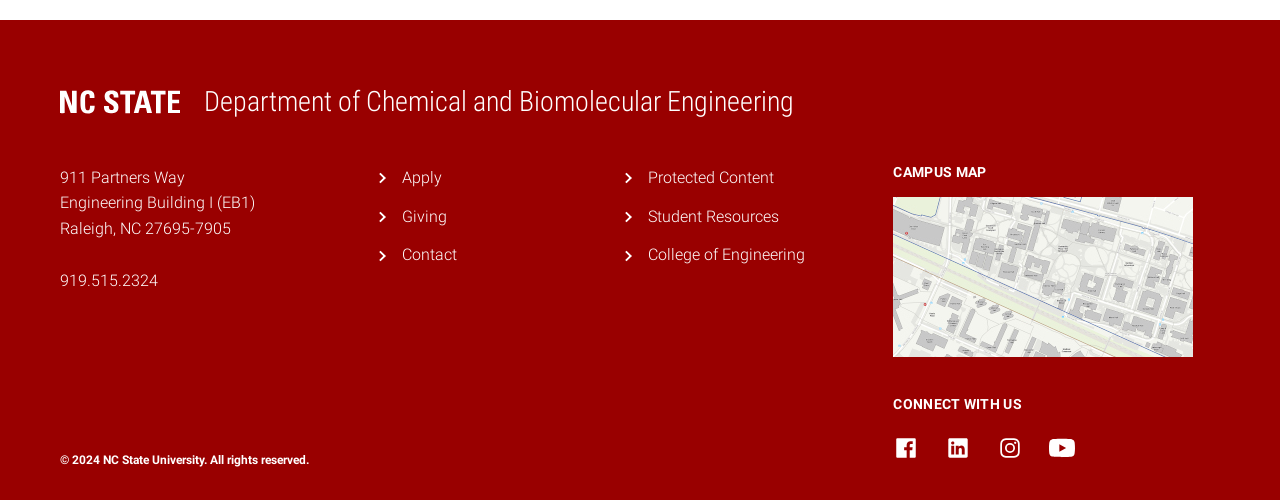Please locate the bounding box coordinates of the region I need to click to follow this instruction: "Follow the department on Facebook".

[0.698, 0.868, 0.718, 0.928]